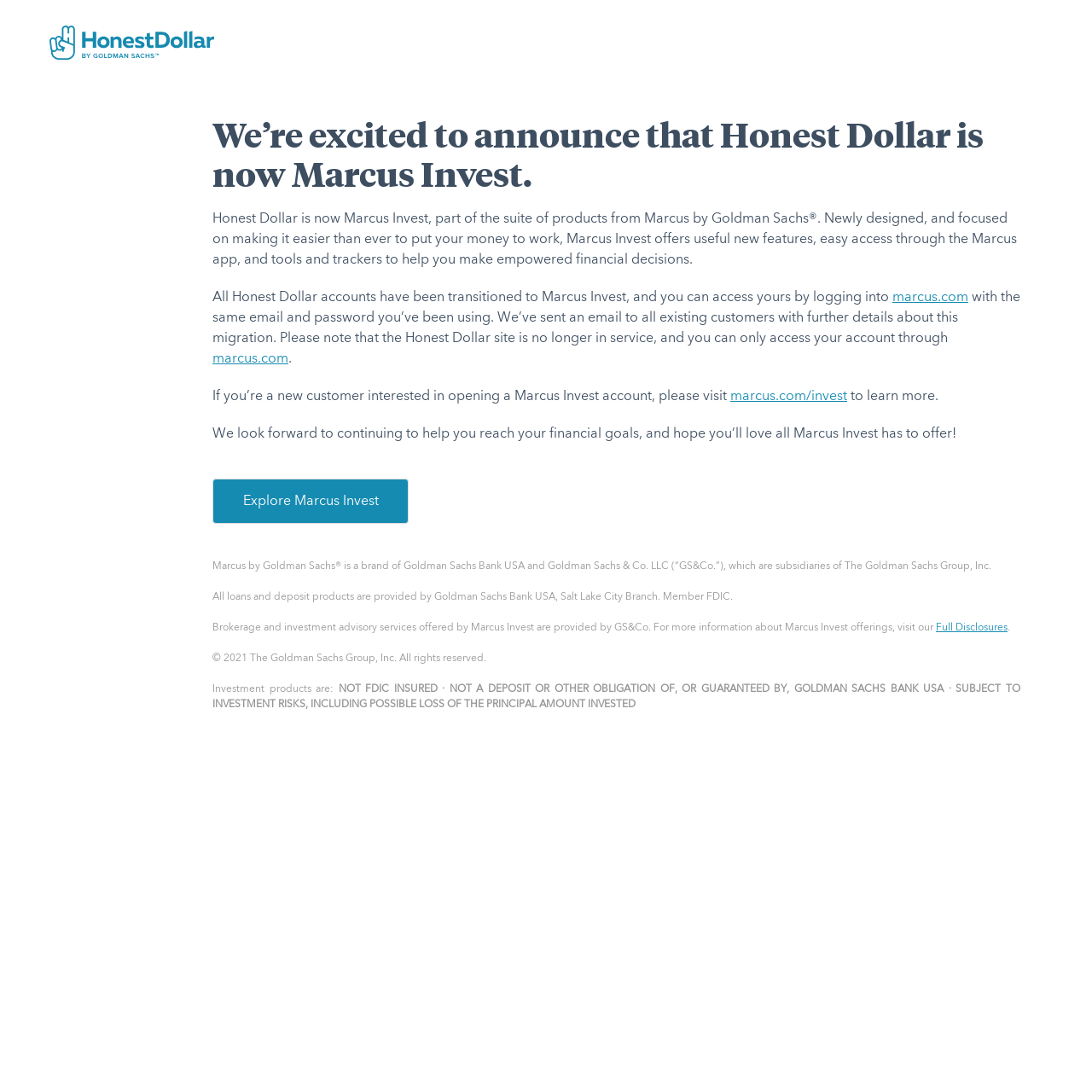Please provide a comprehensive response to the question below by analyzing the image: 
What is Honest Dollar now?

Based on the webpage, it is stated that 'Honest Dollar is now Marcus Invest, part of the suite of products from Marcus by Goldman Sachs®.' This indicates that Honest Dollar has been transitioned to Marcus Invest.